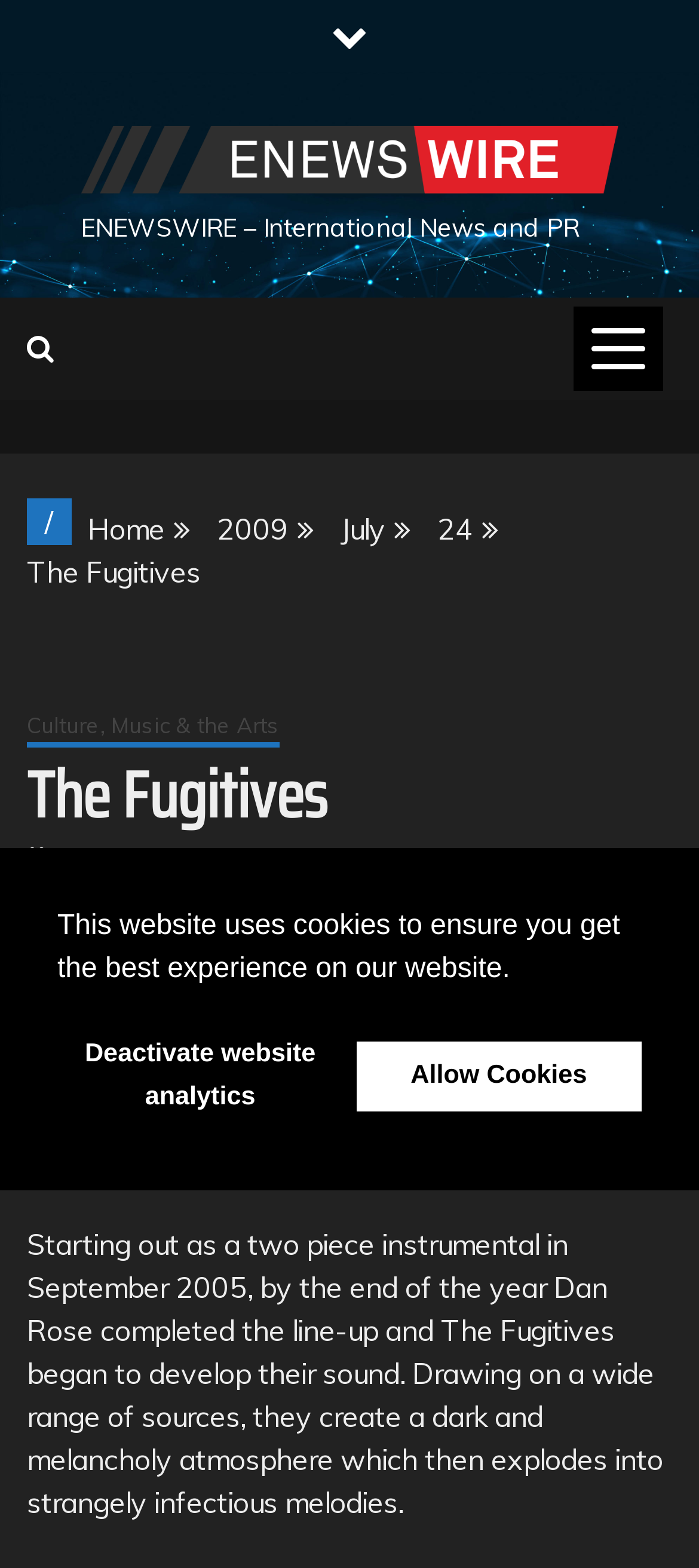How many members did The Fugitives start with?
Provide a detailed and extensive answer to the question.

I found this information by reading the text that describes The Fugitives, which states that they 'started out as a two piece instrumental in September 2005'.